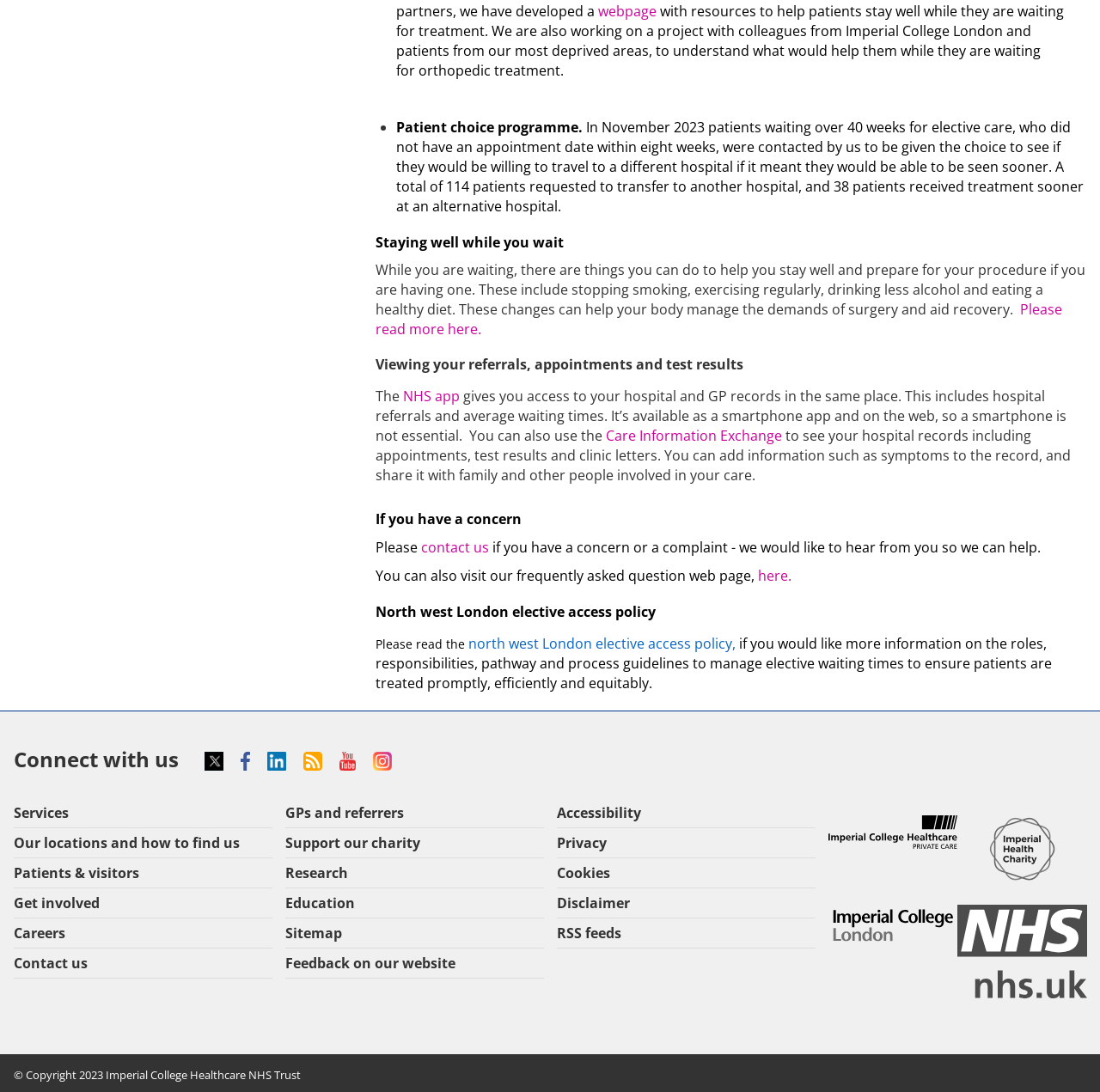Provide your answer in one word or a succinct phrase for the question: 
What is the north west London elective access policy?

A policy on roles, responsibilities, and process guidelines